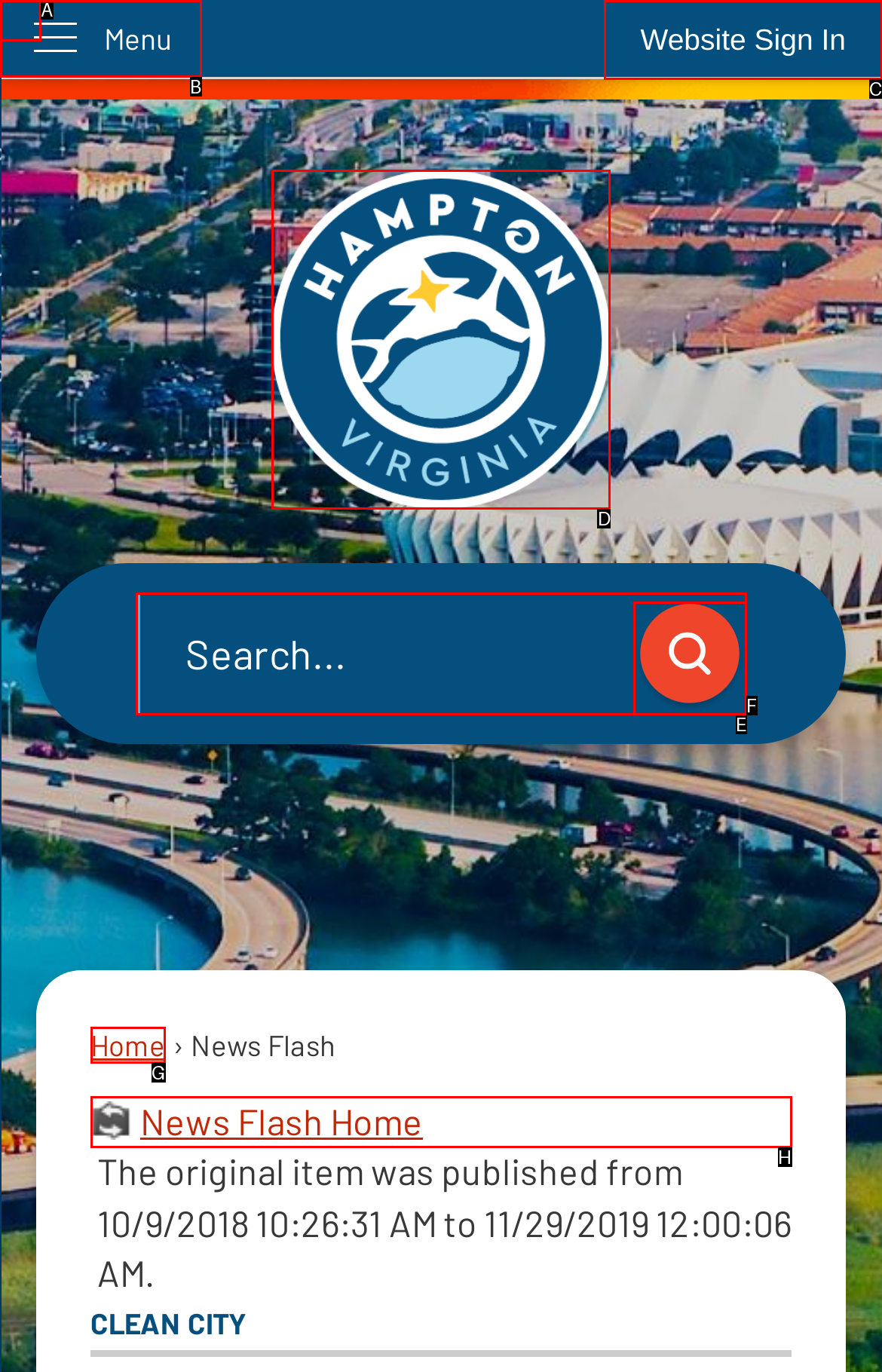Identify the correct UI element to click on to achieve the following task: Go to Hampton VA Homepage Respond with the corresponding letter from the given choices.

D